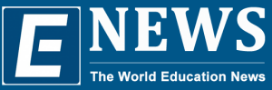What is stylized in the logo?
Look at the image and respond to the question as thoroughly as possible.

The caption highlights the modern and dynamic look of the logo, which is attributed to the stylization of the 'E' in the word 'NEWS'.